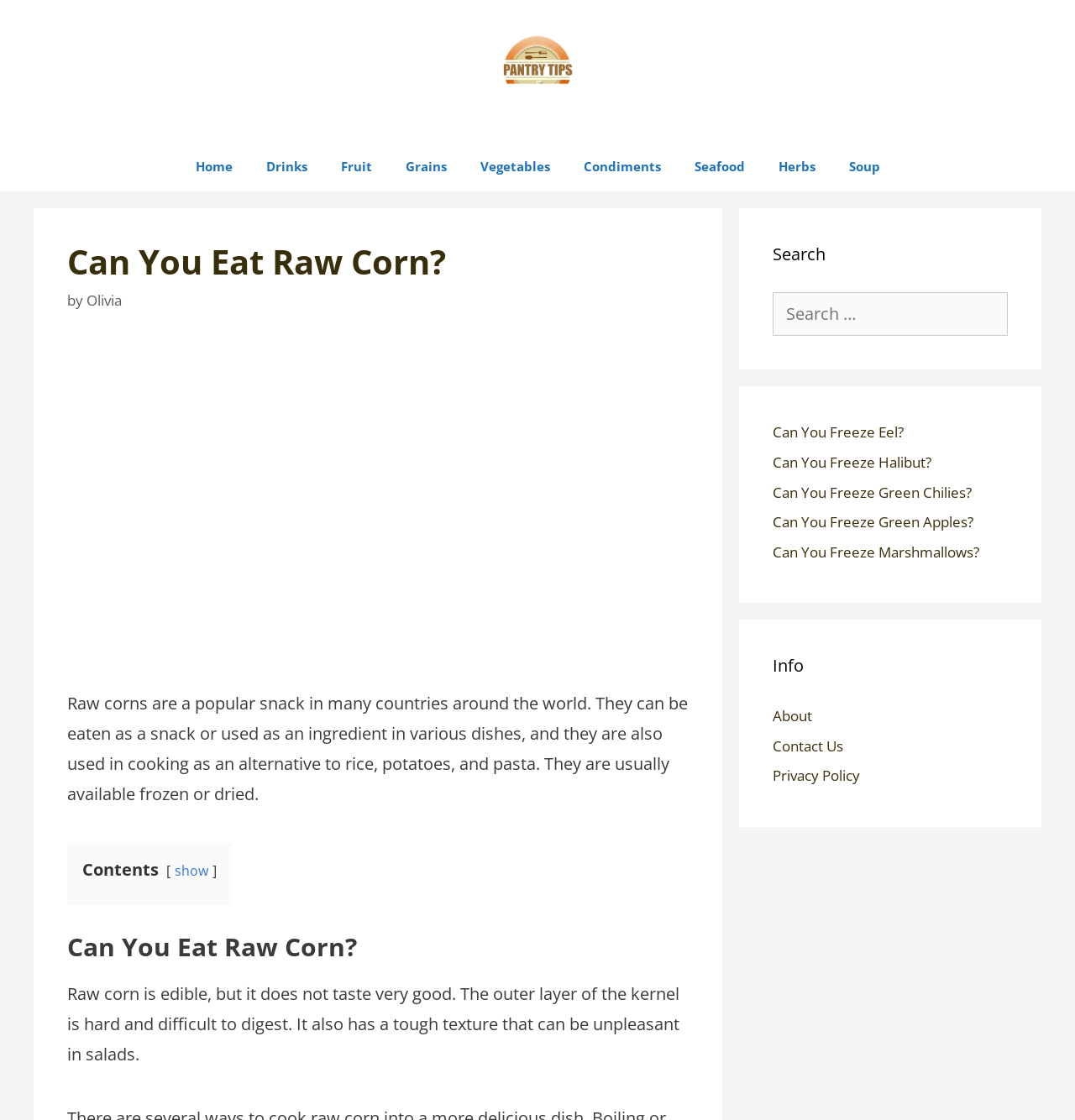Identify the bounding box coordinates for the element you need to click to achieve the following task: "Search for something". The coordinates must be four float values ranging from 0 to 1, formatted as [left, top, right, bottom].

[0.719, 0.261, 0.938, 0.3]